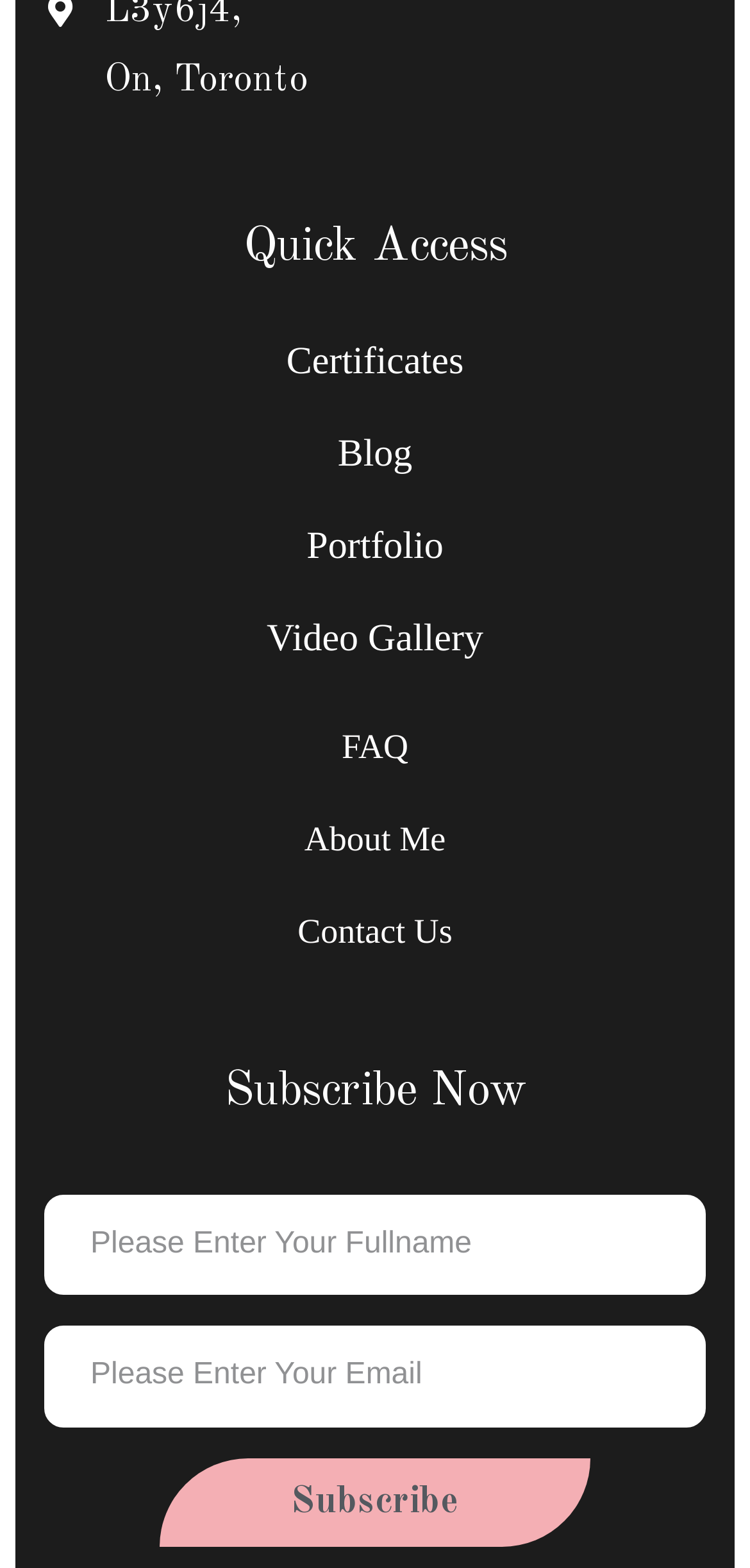Provide a one-word or brief phrase answer to the question:
How many links are there in the menu?

7